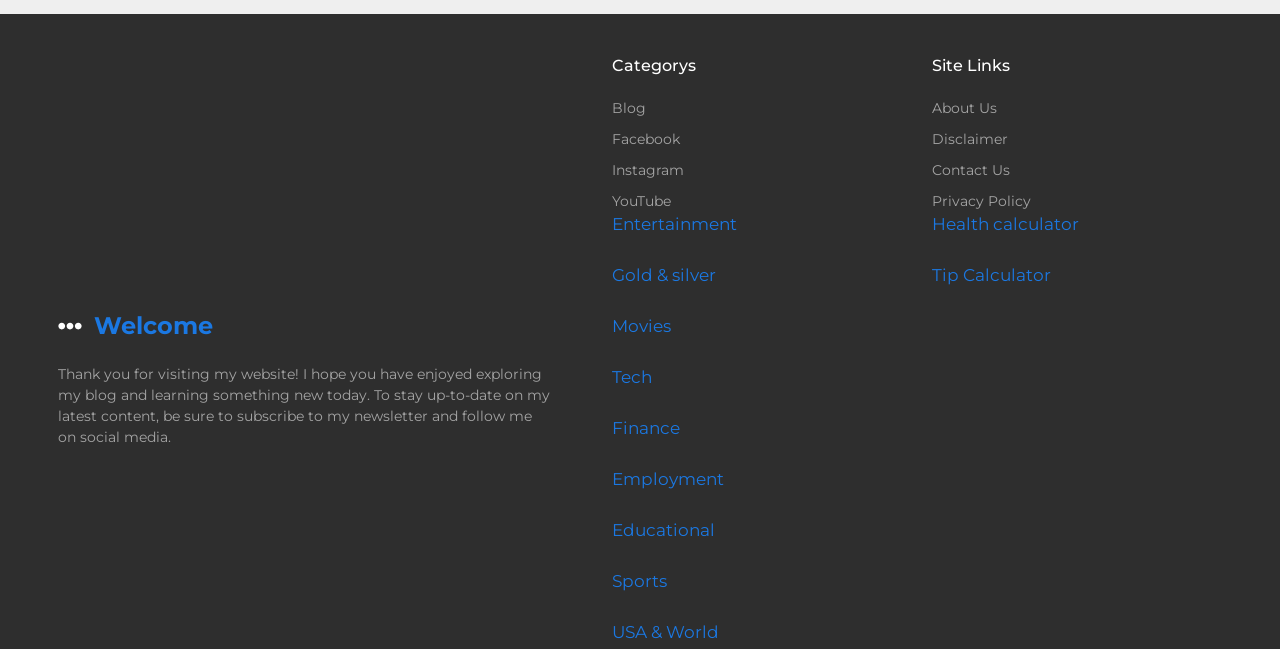What is the purpose of the 'Site Links' section?
Use the information from the screenshot to give a comprehensive response to the question.

The 'Site Links' section appears to provide additional resources and information about the website, including links to About Us, Disclaimer, Contact Us, and Privacy Policy pages.